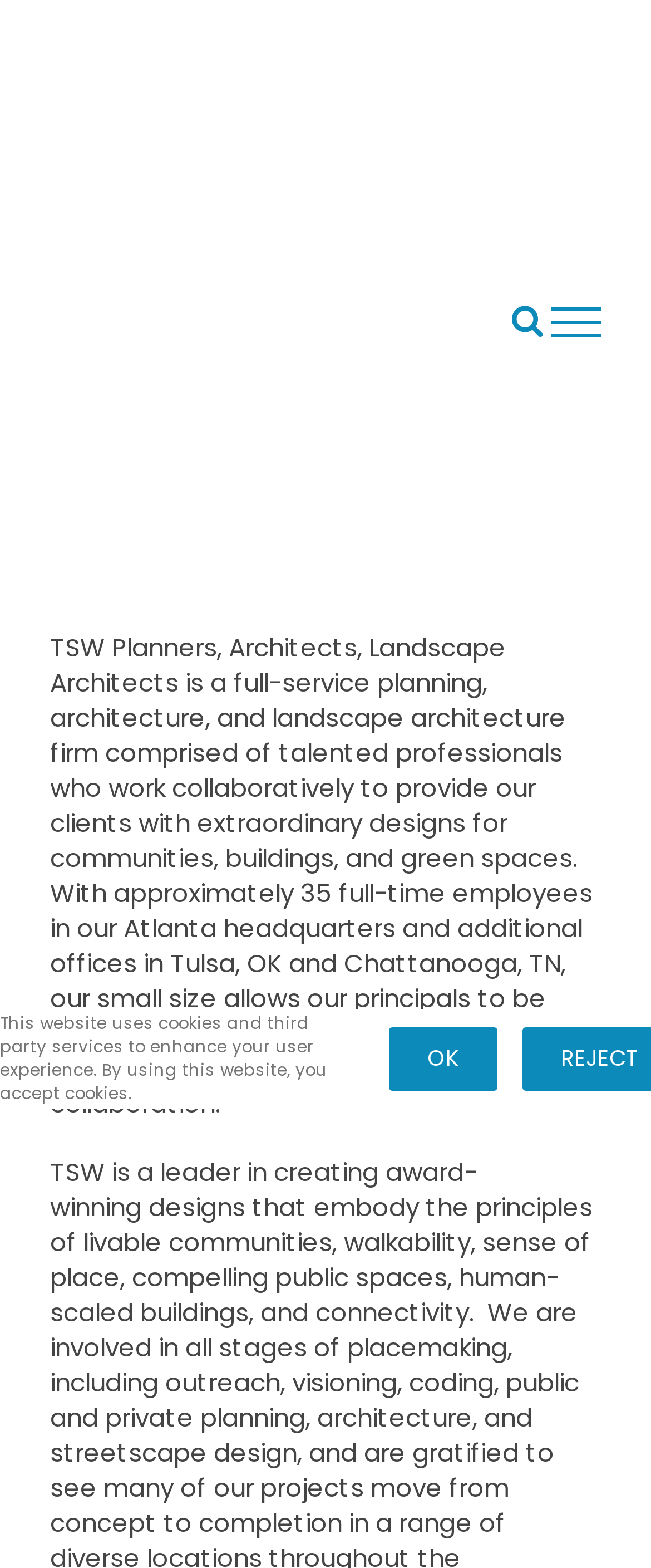Please find the bounding box for the UI element described by: "alt="TSW Logo"".

[0.077, 0.053, 0.787, 0.348]